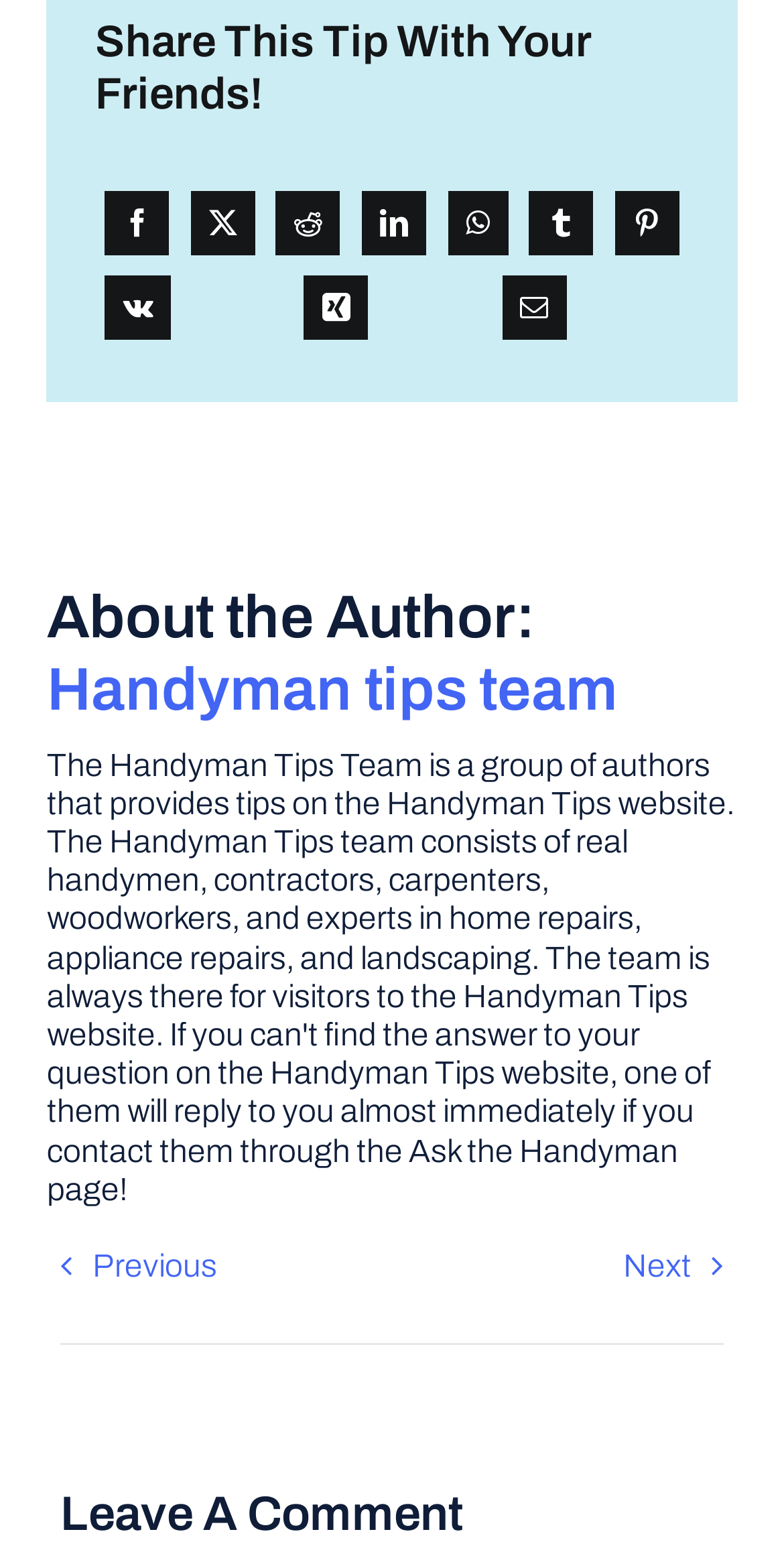Please find the bounding box coordinates for the clickable element needed to perform this instruction: "Share this tip on LinkedIn".

[0.449, 0.117, 0.556, 0.171]